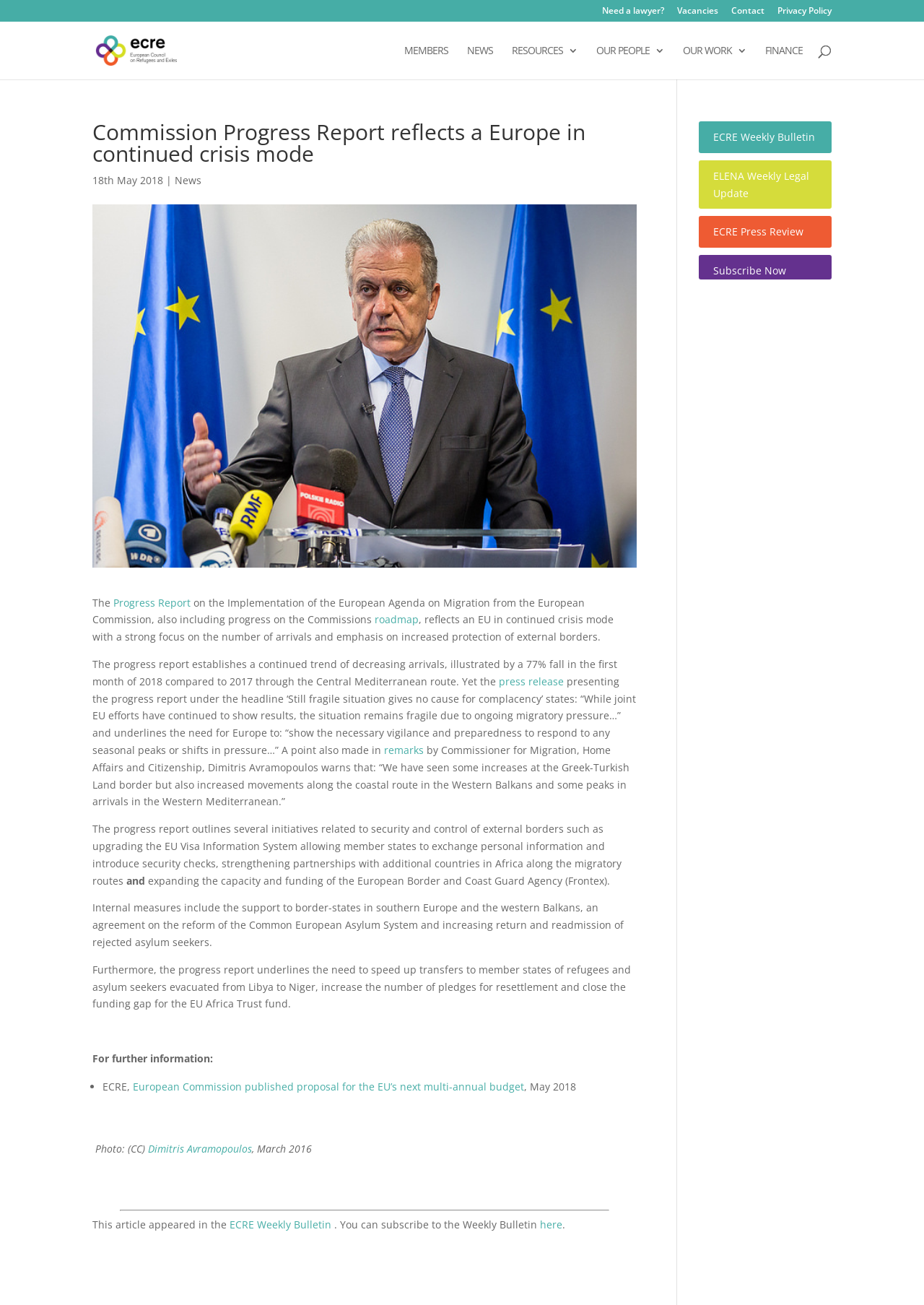Answer the following query with a single word or phrase:
What is the purpose of the EU Visa Information System?

To exchange personal information and introduce security checks